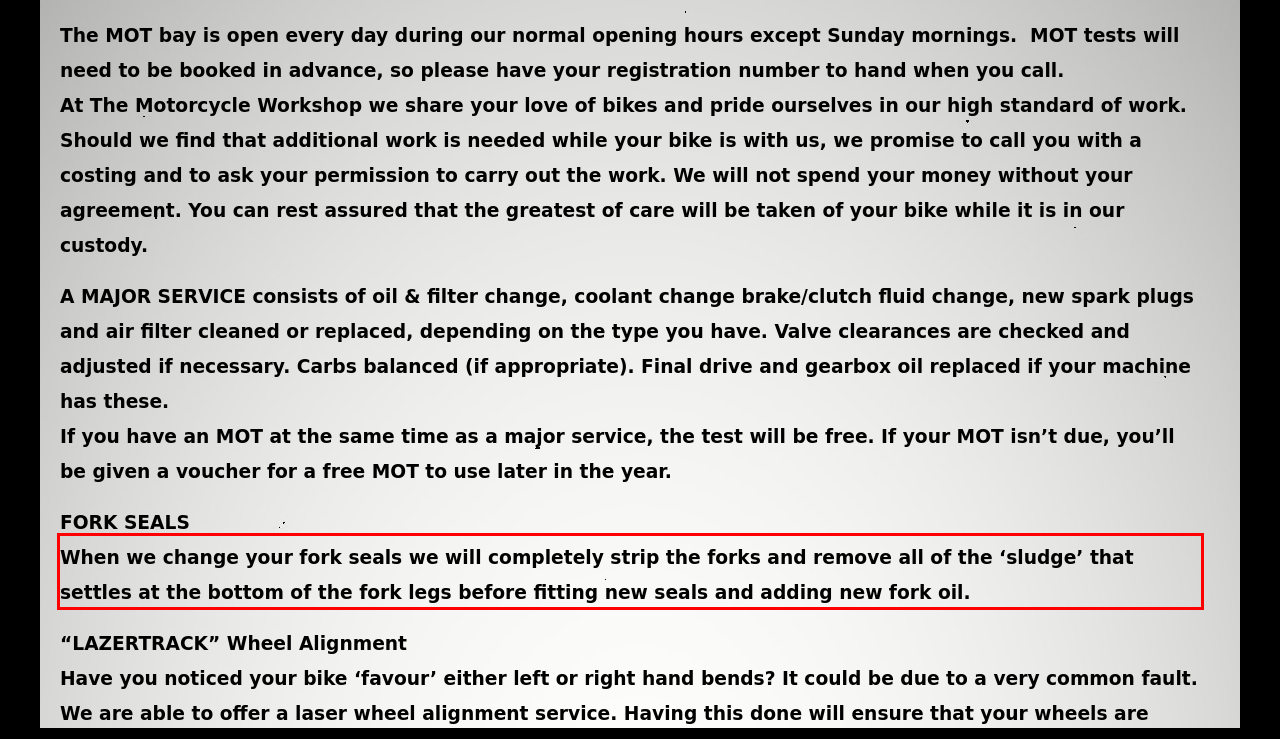With the given screenshot of a webpage, locate the red rectangle bounding box and extract the text content using OCR.

When we change your fork seals we will completely strip the forks and remove all of the ‘sludge’ that settles at the bottom of the fork legs before fitting new seals and adding new fork oil.